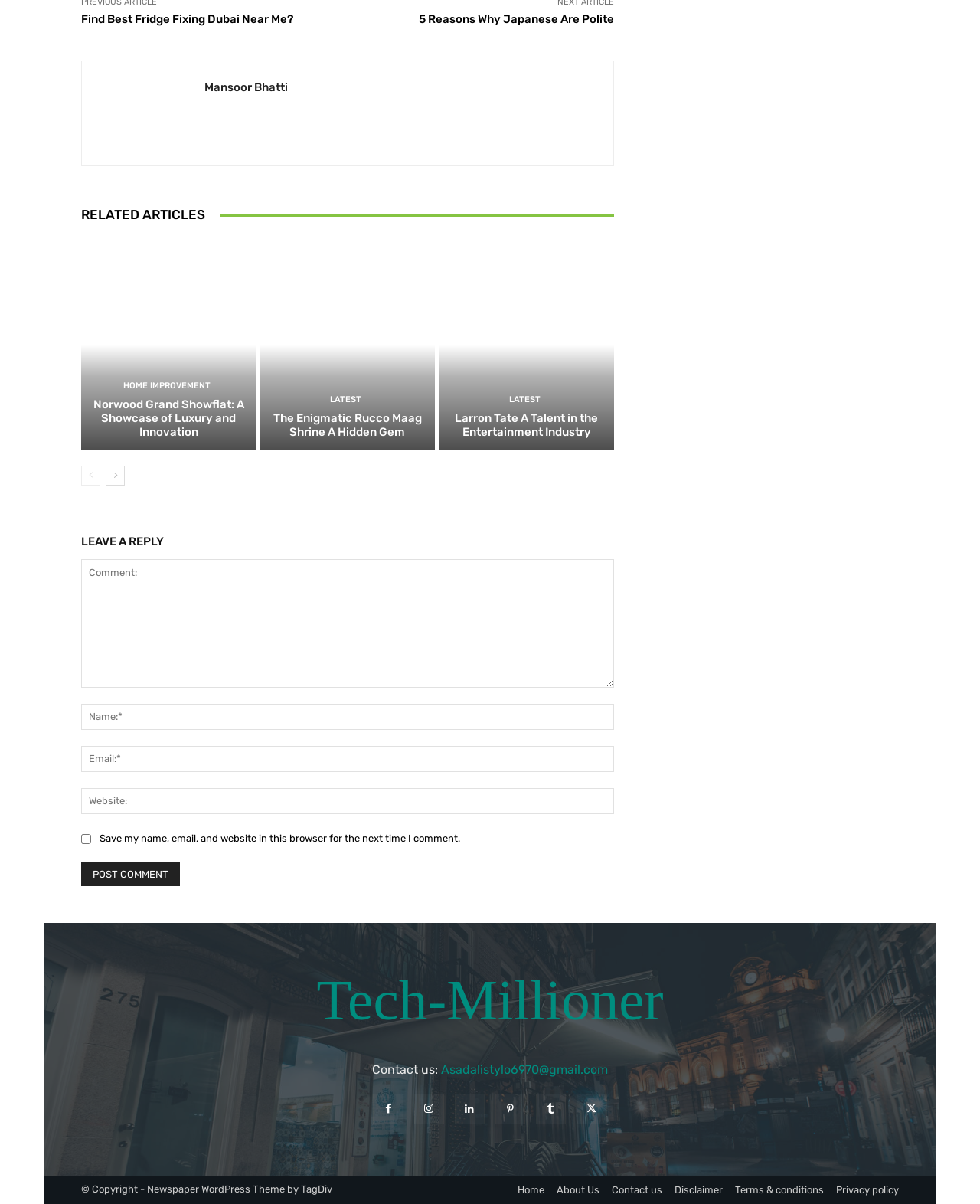Please identify the bounding box coordinates of the element I should click to complete this instruction: 'Click on the 'Find Best Fridge Fixing Dubai Near Me?' link'. The coordinates should be given as four float numbers between 0 and 1, like this: [left, top, right, bottom].

[0.083, 0.01, 0.299, 0.022]